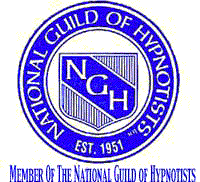Explain the details of the image comprehensively.

The image features the emblem of the National Guild of Hypnotists (NGH), a professional organization established in 1951. The logo is circular, displaying a blue shield with the letters "N," "C," and "H" prominently featured in white at its center. Surrounding the shield, the text "NATIONAL GUILD OF HYPNOTISTS" is displayed in a bold blue font, accentuating the organization's identity. Below the shield, the founding year "EST. 1951" is included, affirming its long-standing presence in the field of hypnotherapy. At the base of the image, the phrase "MEMBER OF THE NATIONAL GUILD OF HYPNOTISTS" is elegantly scripted, signifying membership and affiliation with this esteemed professional body. The overall design conveys professionalism and trust, reflecting the guild's commitment to excellence in the practice of hypnosis.